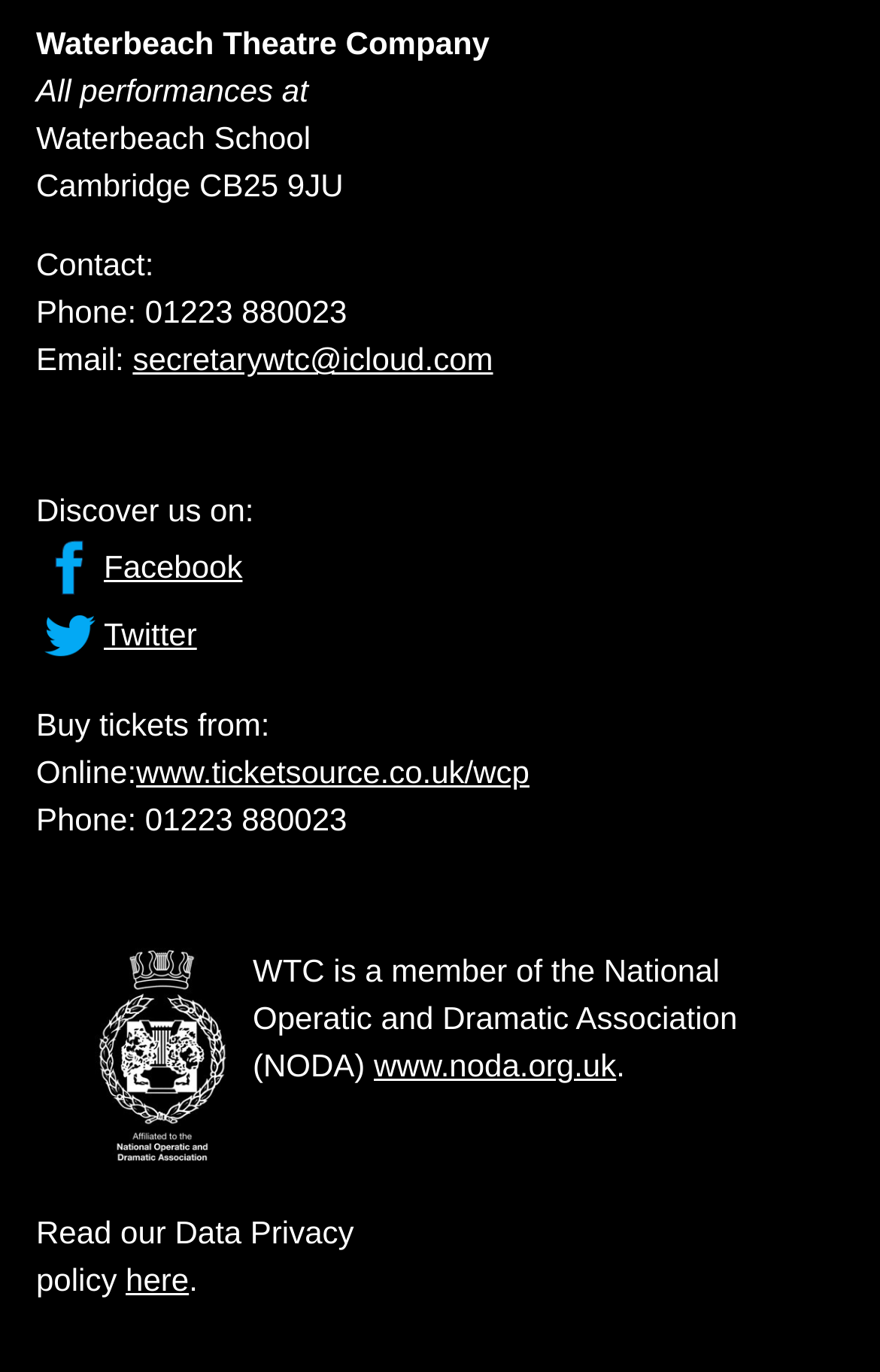What is the association that WTC is a member of?
Refer to the image and provide a concise answer in one word or phrase.

NODA